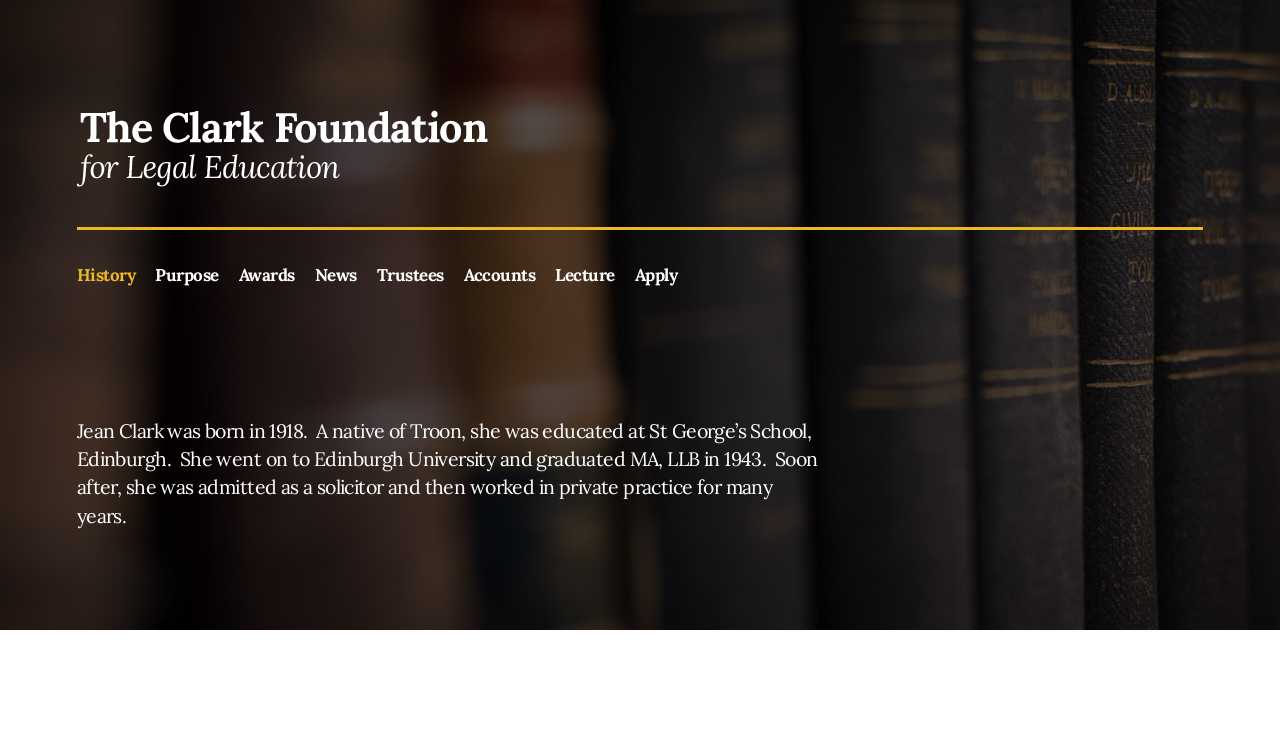Could you find the bounding box coordinates of the clickable area to complete this instruction: "Send a message"?

None